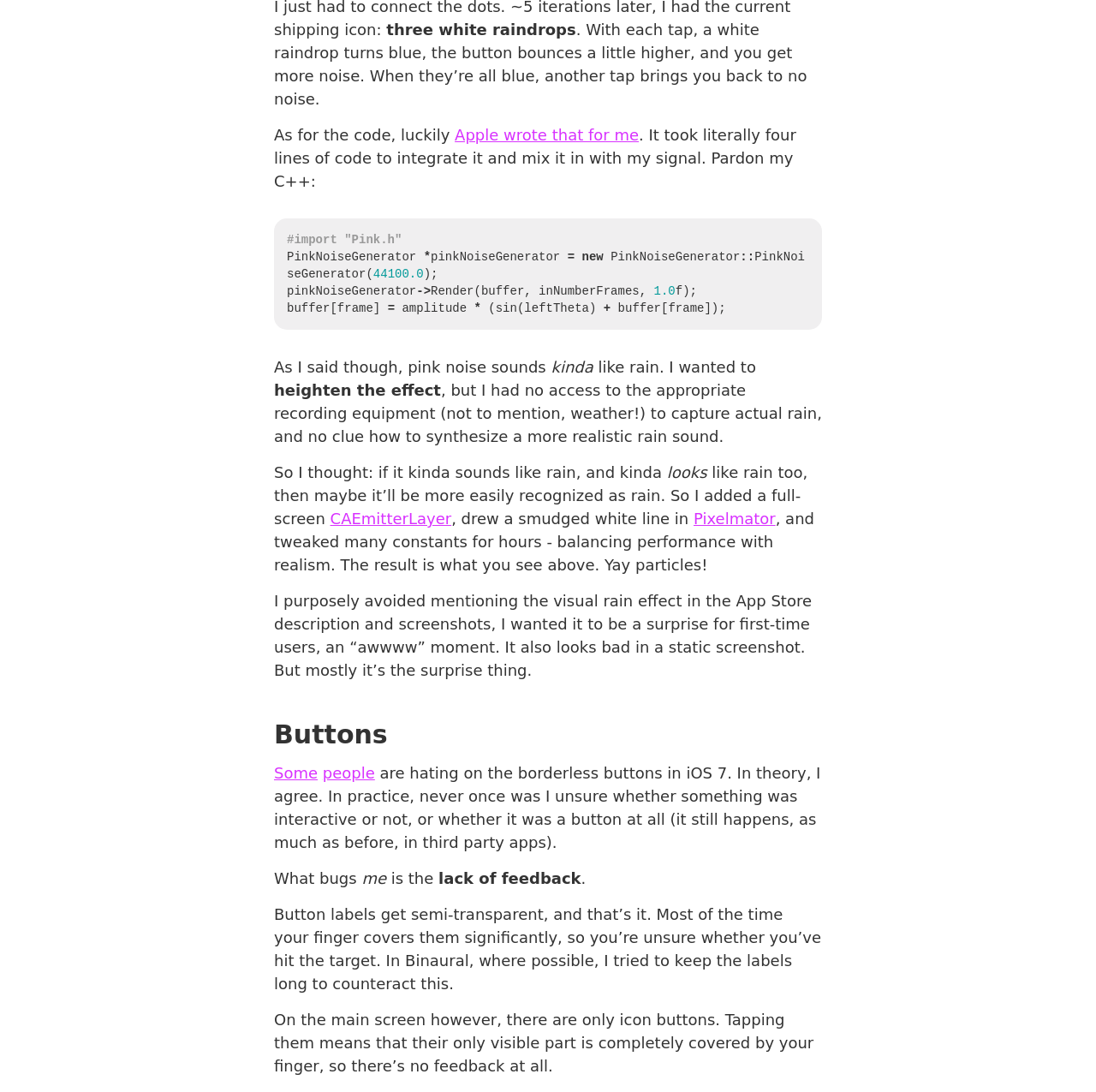Why did the author avoid mentioning the visual rain effect in the App Store description?
Based on the visual content, answer with a single word or a brief phrase.

To surprise users